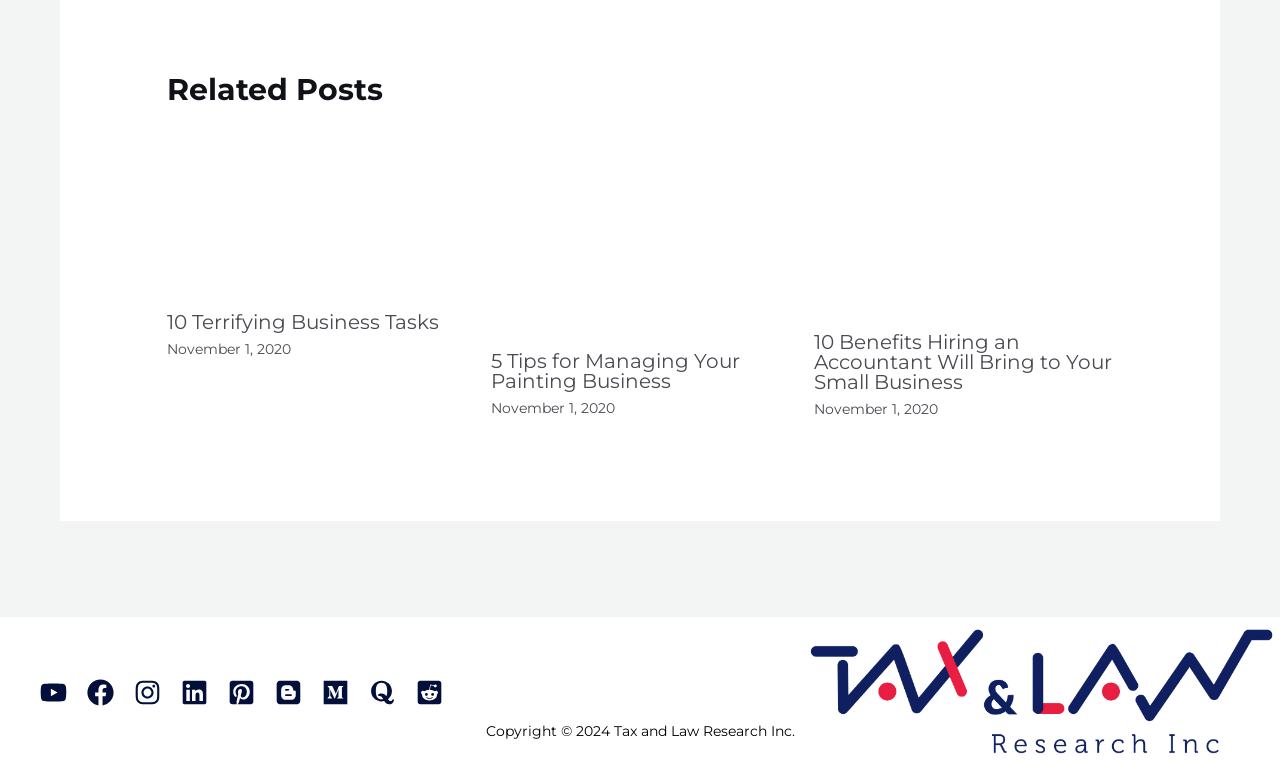How many social media links are at the bottom of the webpage?
Look at the image and respond with a one-word or short-phrase answer.

8